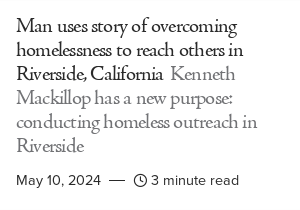Please respond to the question with a concise word or phrase:
What is the estimated reading time of the article?

Three minutes